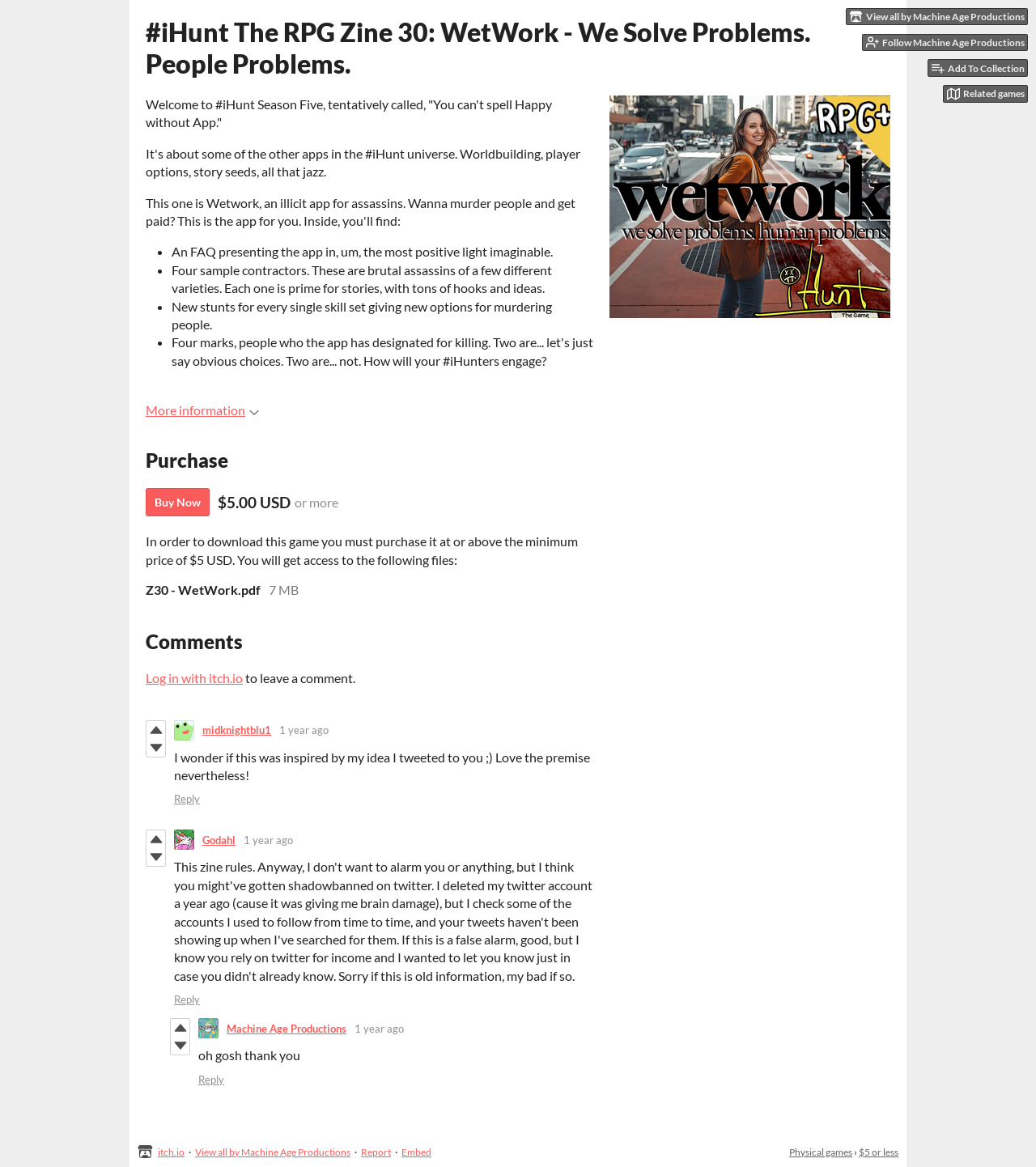How many sample contractors are provided in the game?
Using the information presented in the image, please offer a detailed response to the question.

The question asks for the number of sample contractors provided in the game, which can be found in the ListMarker and StaticText elements with the text 'Four sample contractors. These are brutal assassins of a few different varieties. Each one is prime for stories, with tons of hooks and ideas.'